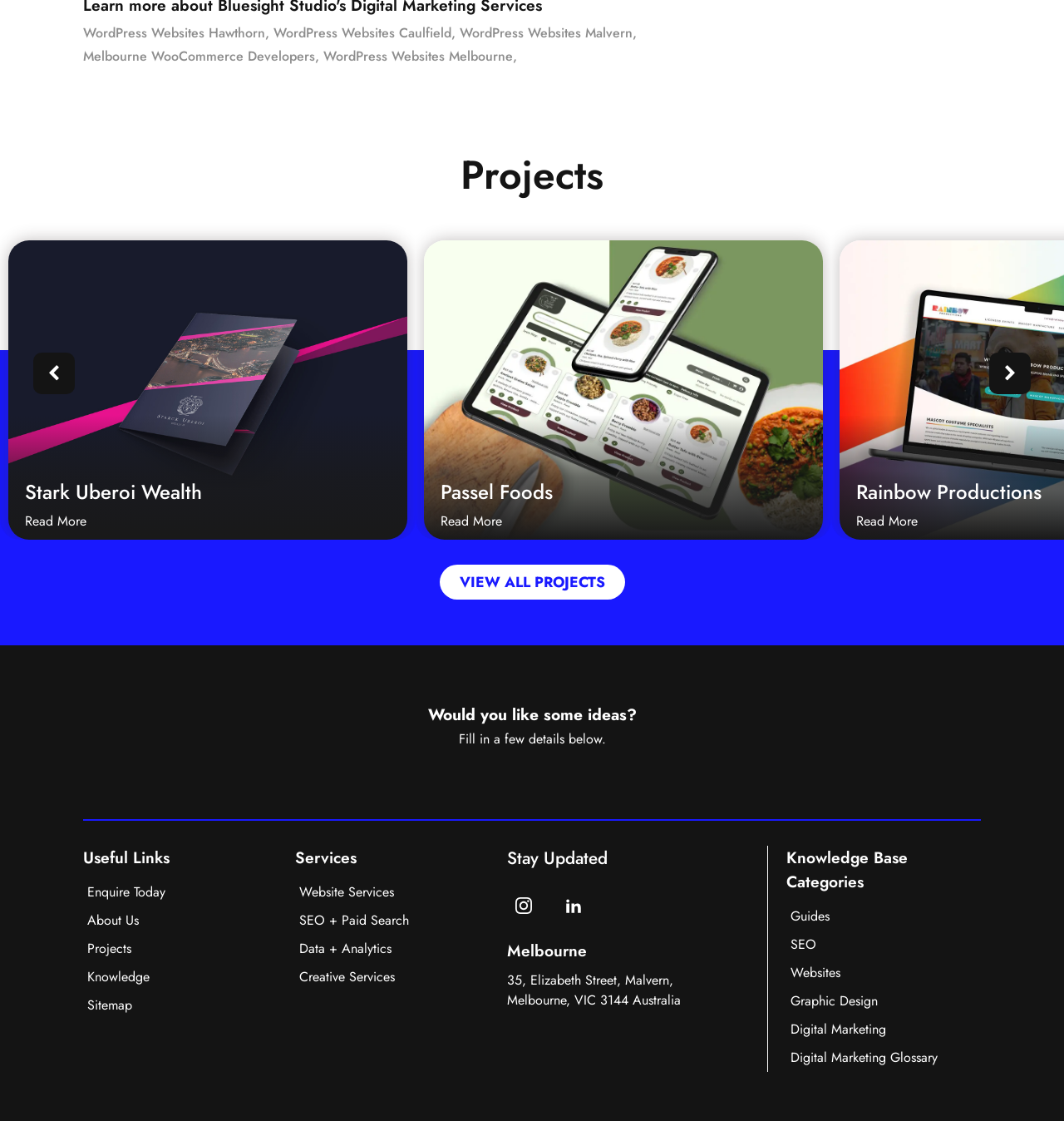What is the call-to-action at the bottom of the page?
Give a one-word or short phrase answer based on the image.

Enquire Today